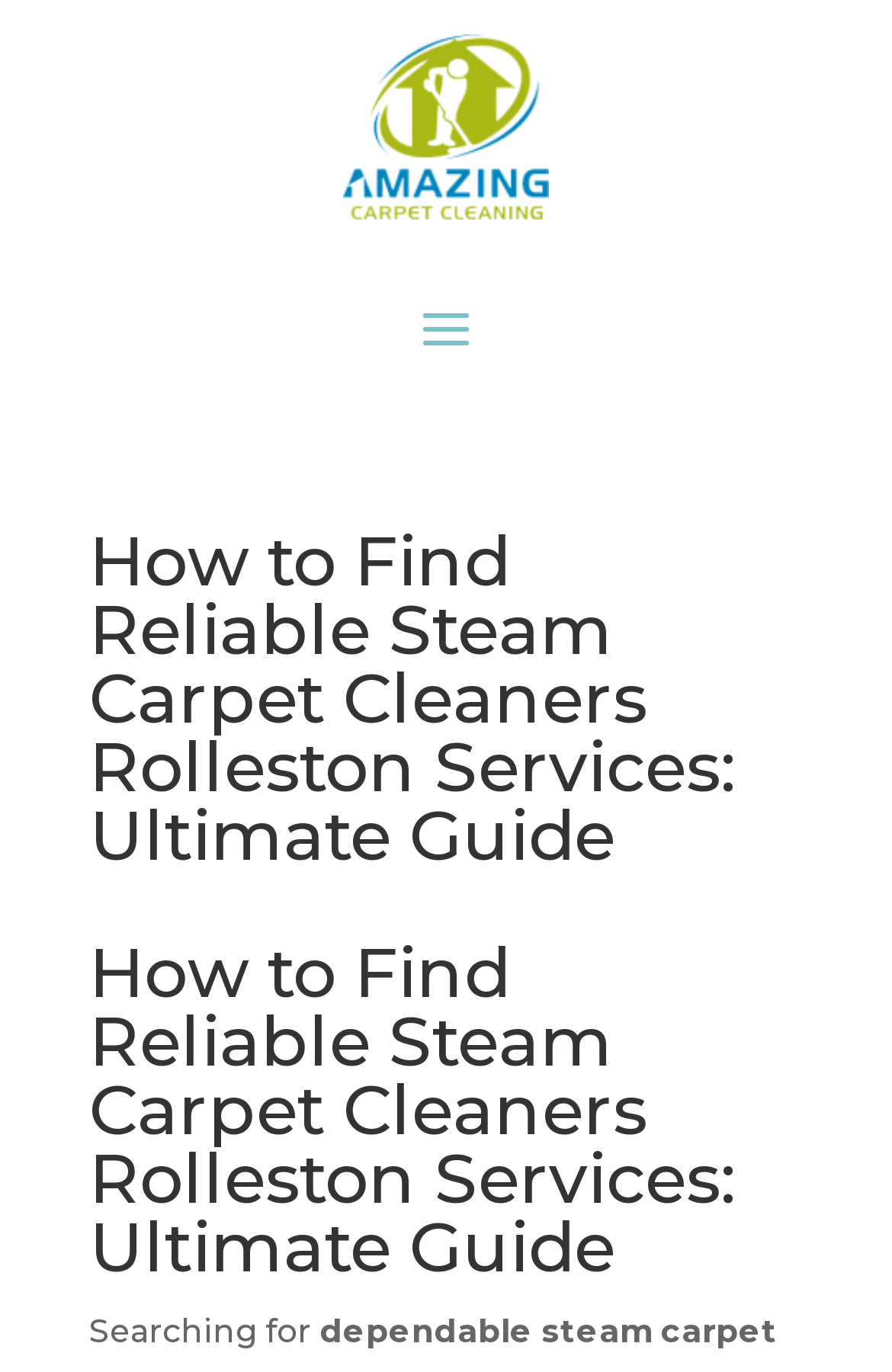Identify the first-level heading on the webpage and generate its text content.

How to Find Reliable Steam Carpet Cleaners Rolleston Services: Ultimate Guide